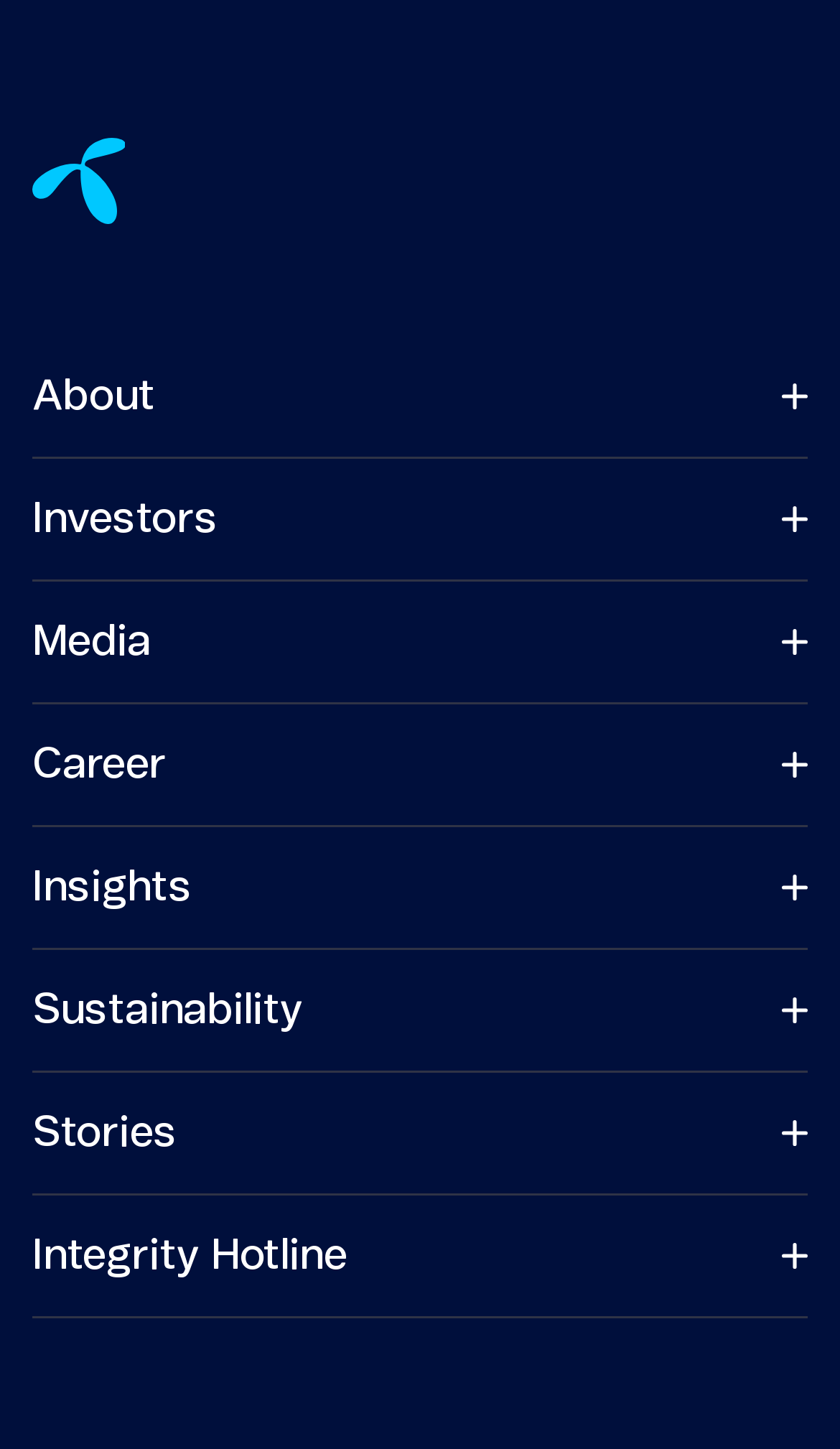Reply to the question below using a single word or brief phrase:
What is the second heading under 'Media'?

Media Contacts